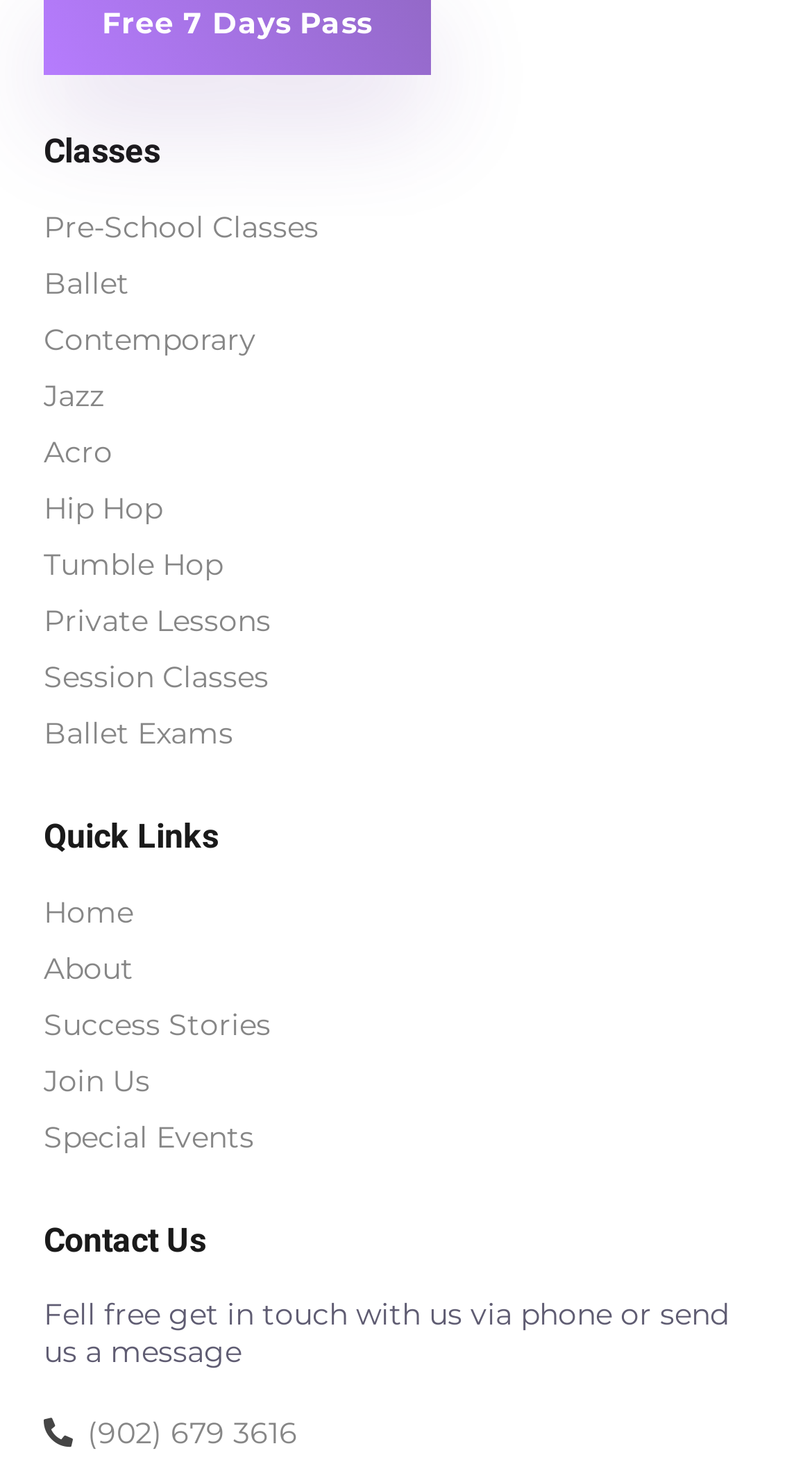Locate and provide the bounding box coordinates for the HTML element that matches this description: "(902) 679 3616".

[0.054, 0.968, 0.367, 0.992]